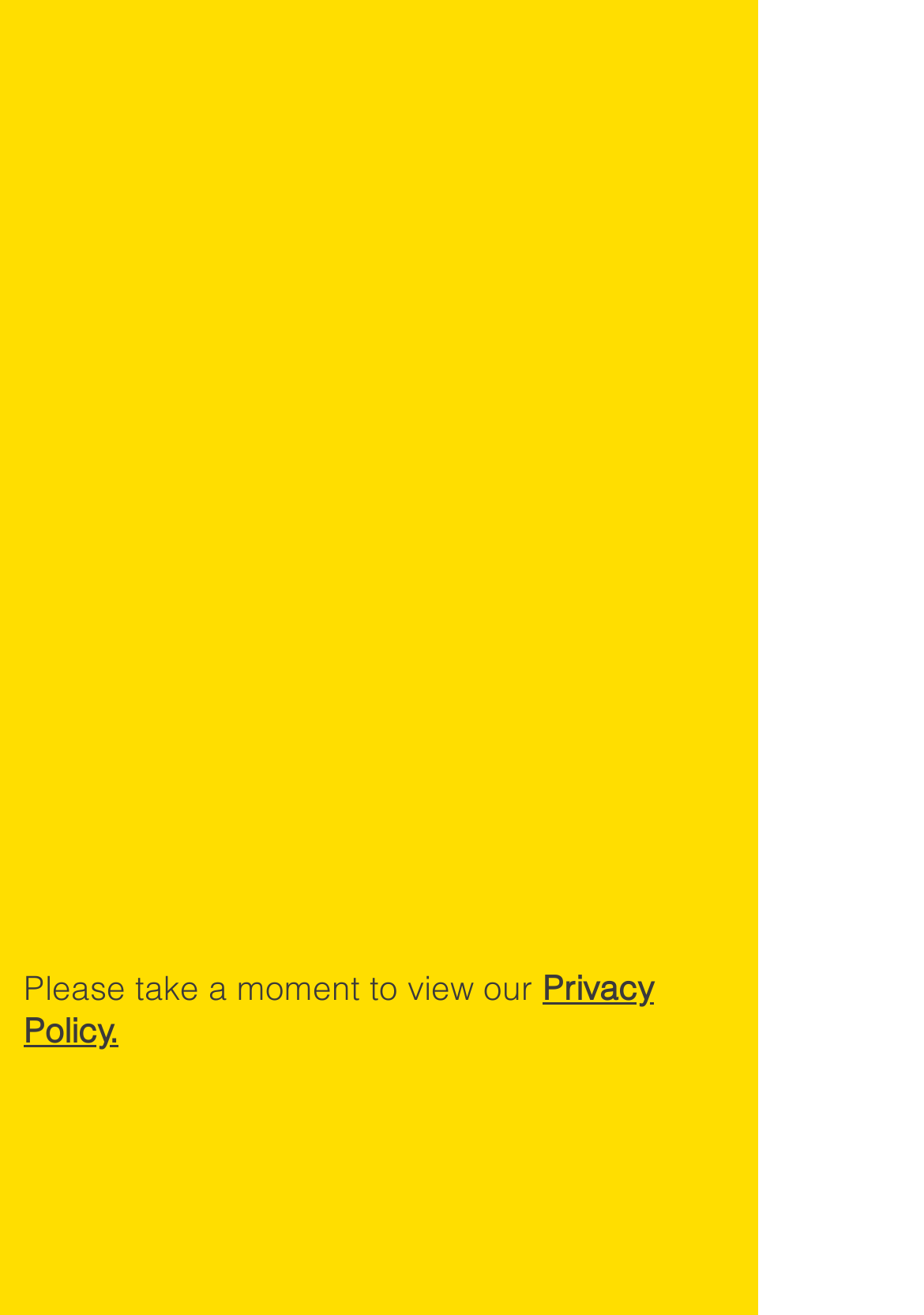Determine the bounding box coordinates of the section to be clicked to follow the instruction: "Type last name". The coordinates should be given as four float numbers between 0 and 1, formatted as [left, top, right, bottom].

[0.051, 0.201, 0.769, 0.264]